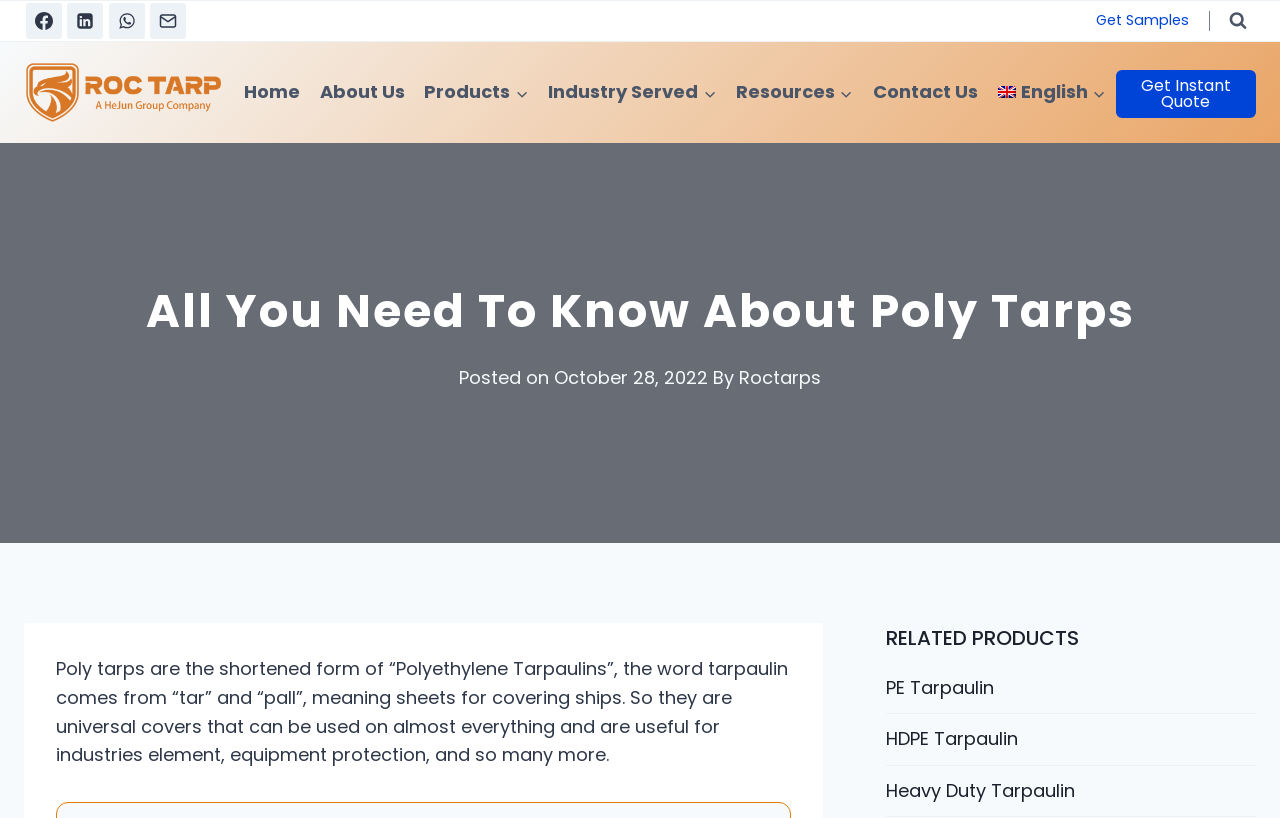How can I contact the company?
Look at the image and provide a detailed response to the question.

To contact the company, I can click on the 'Contact Us' link in the navigation menu at the top of the webpage.